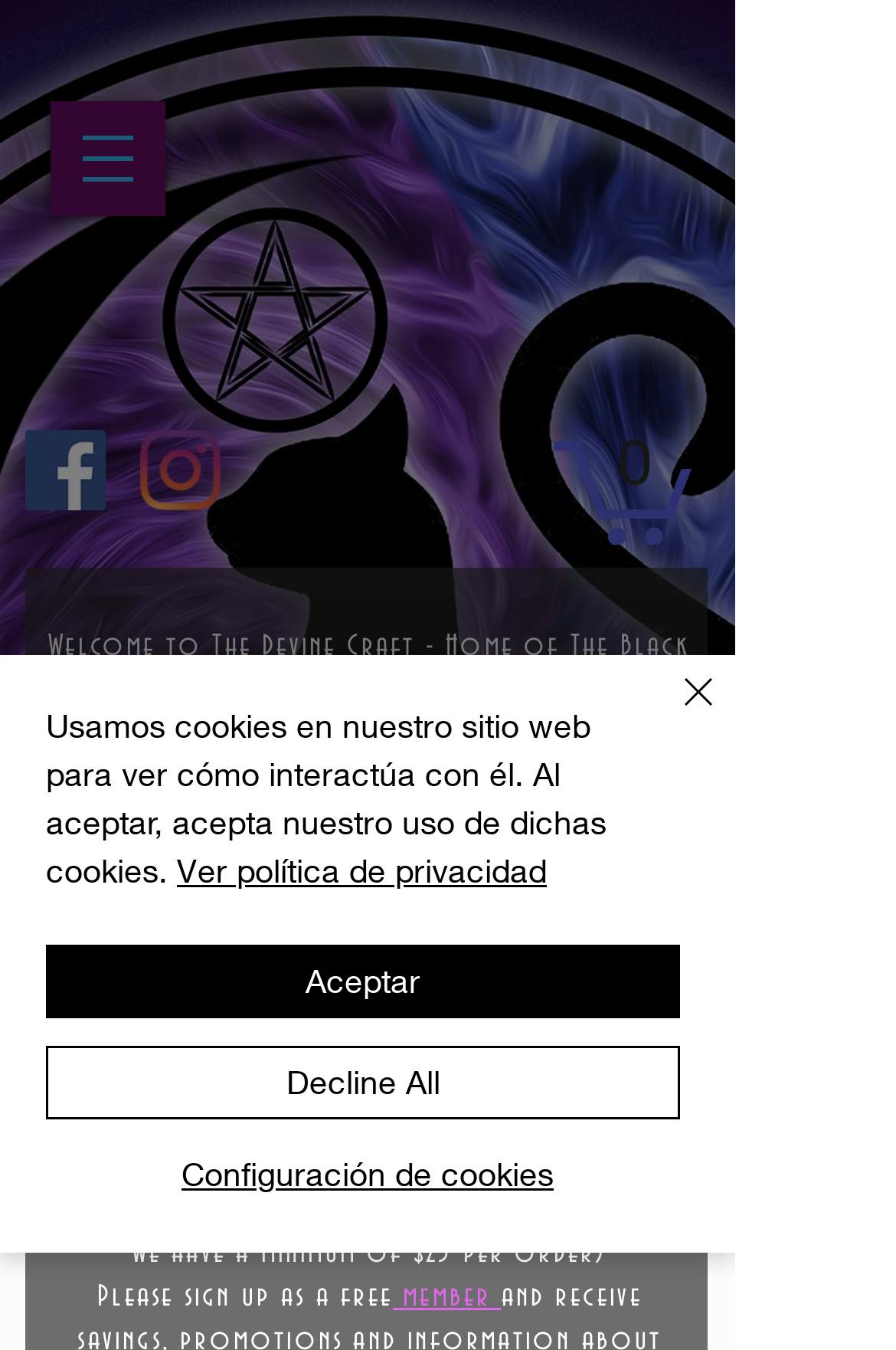What type of products are offered on this website?
Could you answer the question in a detailed manner, providing as much information as possible?

I deduced the type of products offered on this website by analyzing the text content of the webpage, specifically the sentence 'Working with Spirit in all we do, we offer handcrafted and other products...' which suggests that the website sells handcrafted and spiritual products.